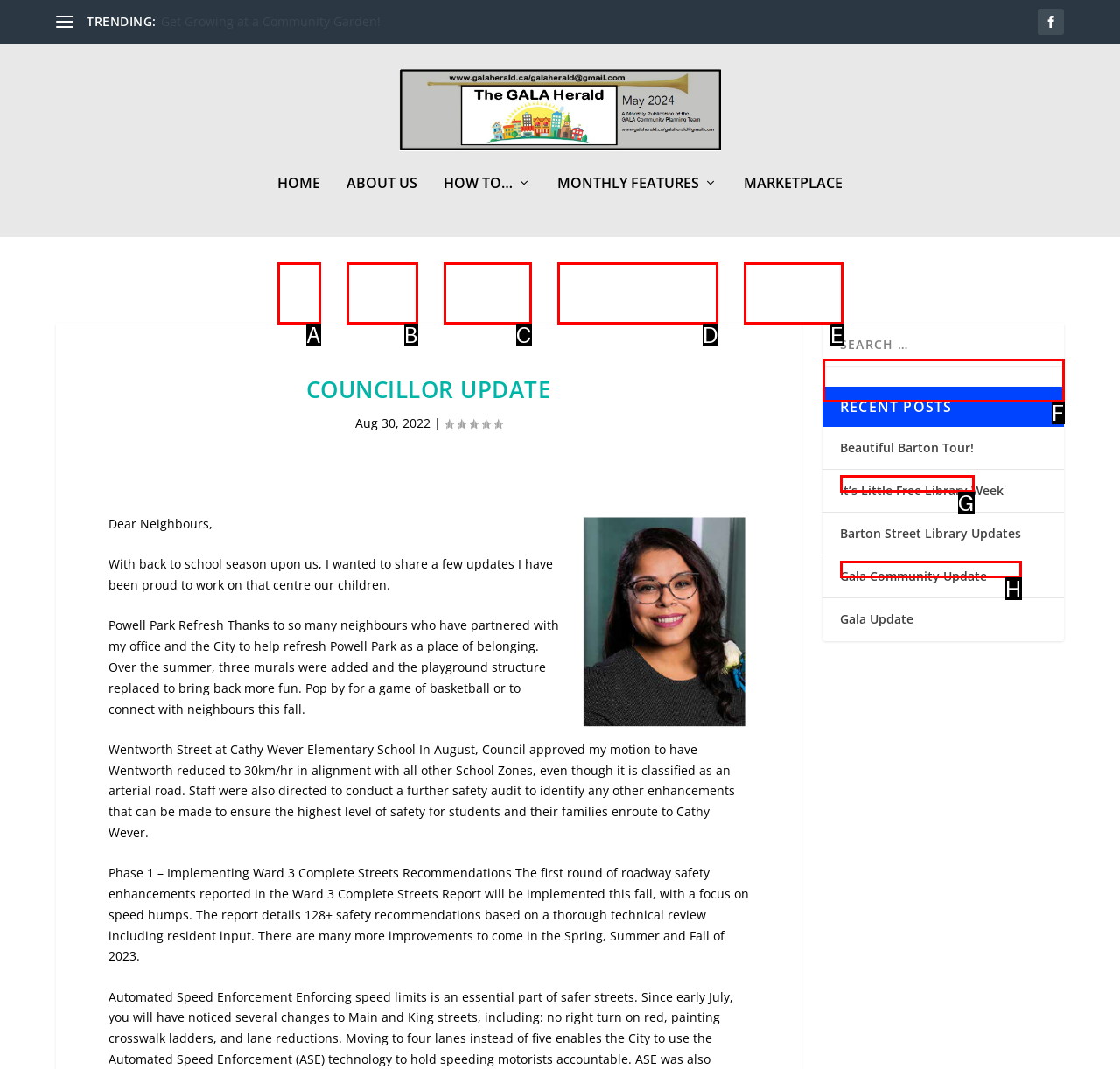Find the HTML element that matches the description: INTRODUCTION OF TRAIN
Respond with the corresponding letter from the choices provided.

None